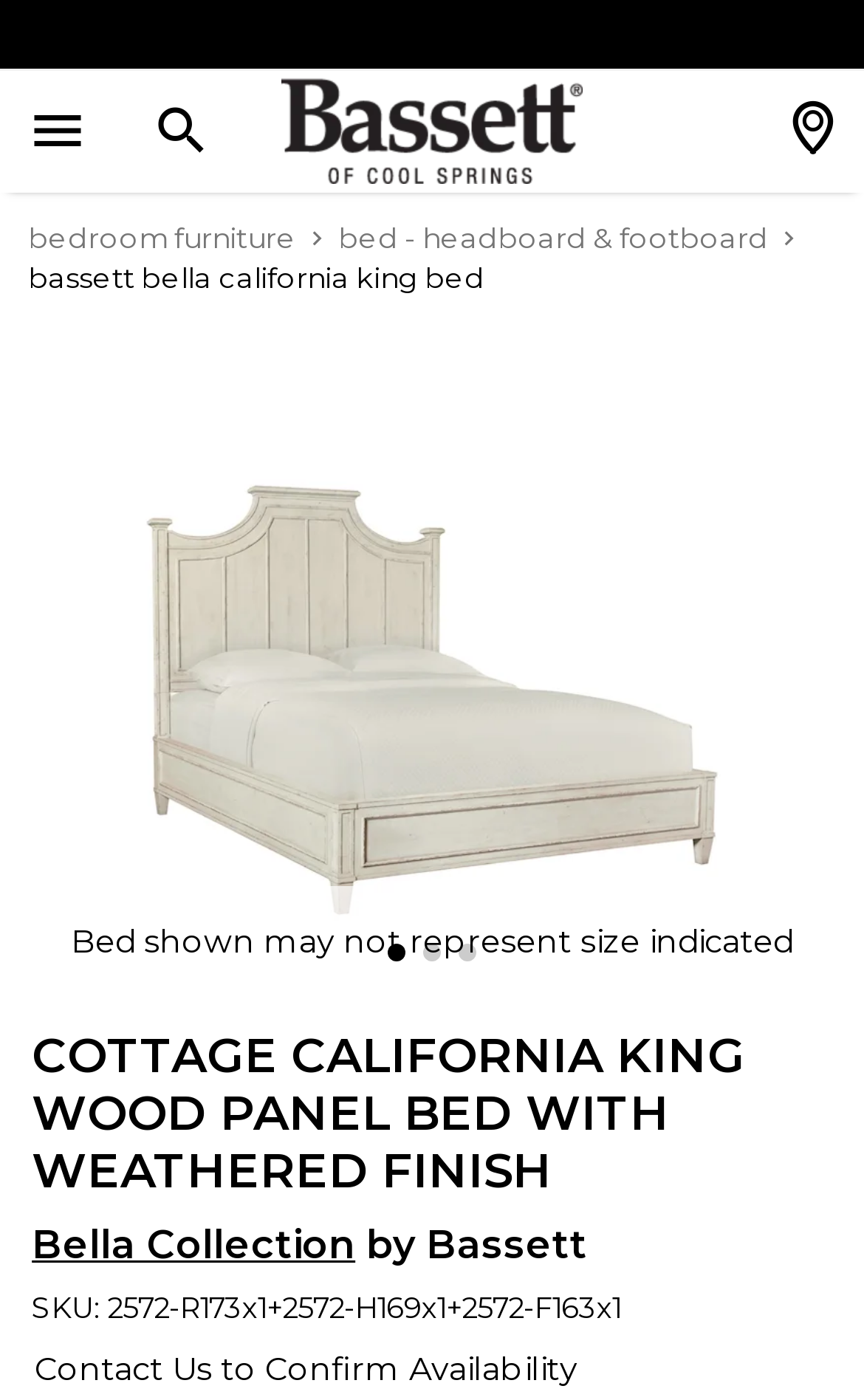Give a detailed account of the webpage's layout and content.

This webpage is about the Bassett Bella Cottage California King Wood Panel Bed with Weathered Finish, a product offered by Bassett of Cool Springs, a furniture and mattress store in Cool Springs, TN. 

At the top left corner, there is a button to open the menu, accompanied by the text "menu". Next to it, on the same row, is a search bar with a button and the text "search". On the top right corner, there is a logo of Bassett of Cool Springs, which is also a link. 

Below the logo, there is a button labeled "Locations". On the same row, there is a search box with a placeholder text "Search By Keyword" and a search button. 

Below the search box, there are two links, "bedroom furniture" and "bed - headboard & footboard", with an arrow icon in between. Underneath these links, there is a heading that describes the product, "COTTAGE CALIFORNIA KING WOOD PANEL BED WITH WEATHERED FINISH". 

On the left side of the page, there is a large image of the Bassett Bella California King Bed, which takes up most of the page's height. 

To the right of the image, there is a section with a heading that describes the product, followed by a link to the "Bella Collection" and a text "by Bassett". Below this section, there is a generic element with a SKU number, accompanied by a static text that describes the SKU. 

At the bottom of the page, there is a static text that says "Contact Us to Confirm Availability".